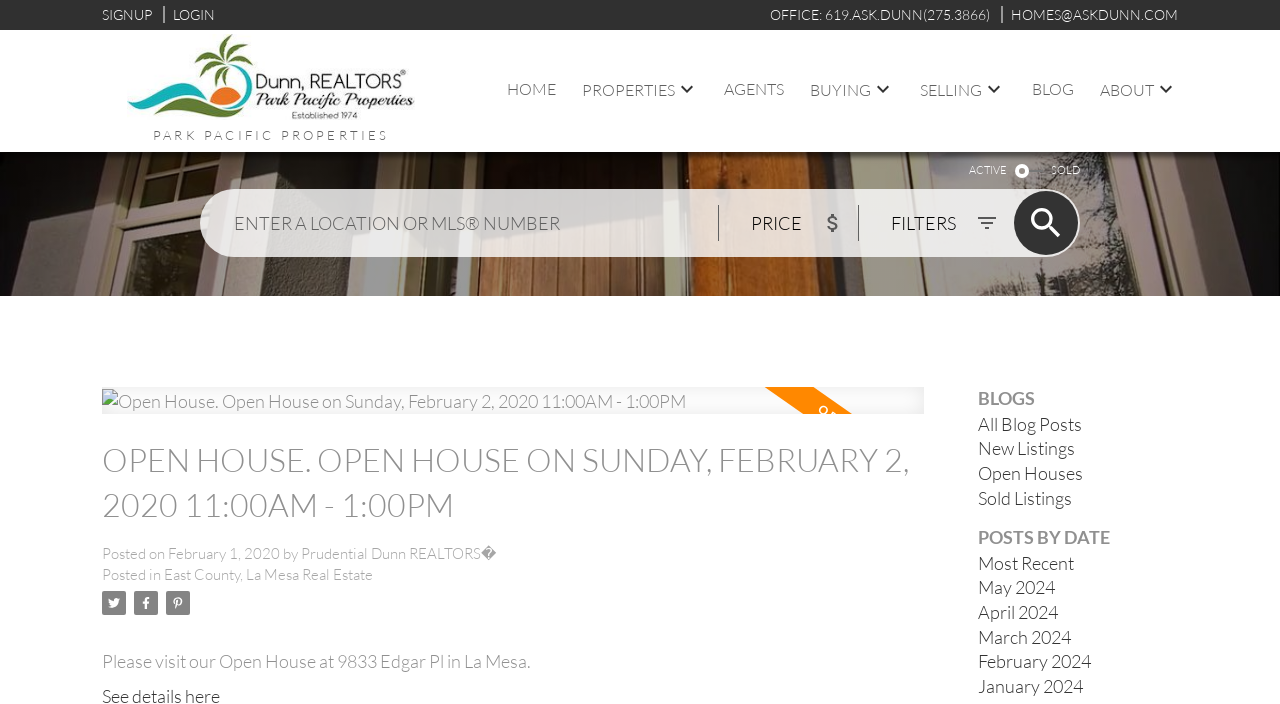Your task is to extract the text of the main heading from the webpage.

OPEN HOUSE. OPEN HOUSE ON SUNDAY, FEBRUARY 2, 2020 11:00AM - 1:00PM